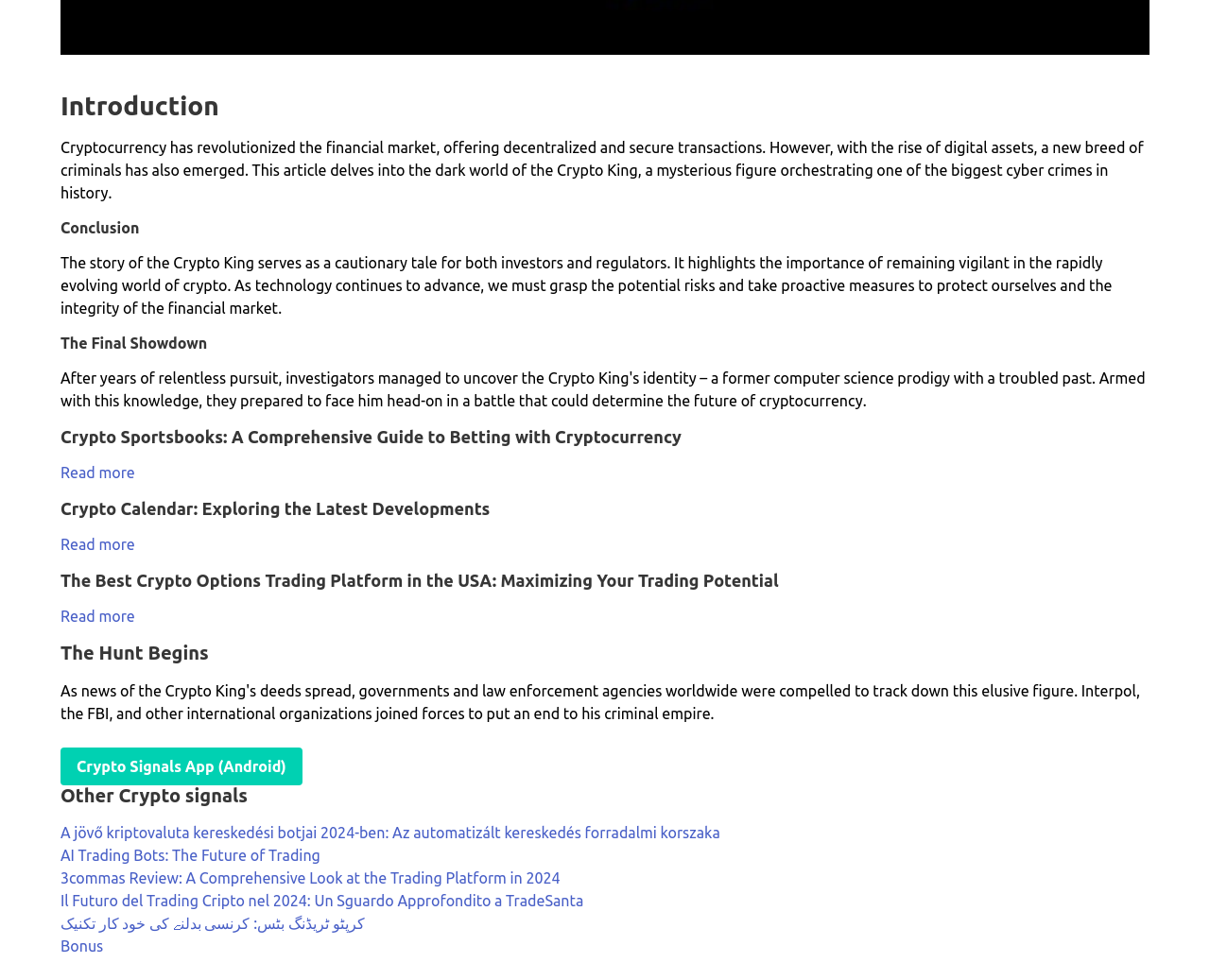Ascertain the bounding box coordinates for the UI element detailed here: "Read more". The coordinates should be provided as [left, top, right, bottom] with each value being a float between 0 and 1.

[0.05, 0.547, 0.112, 0.564]